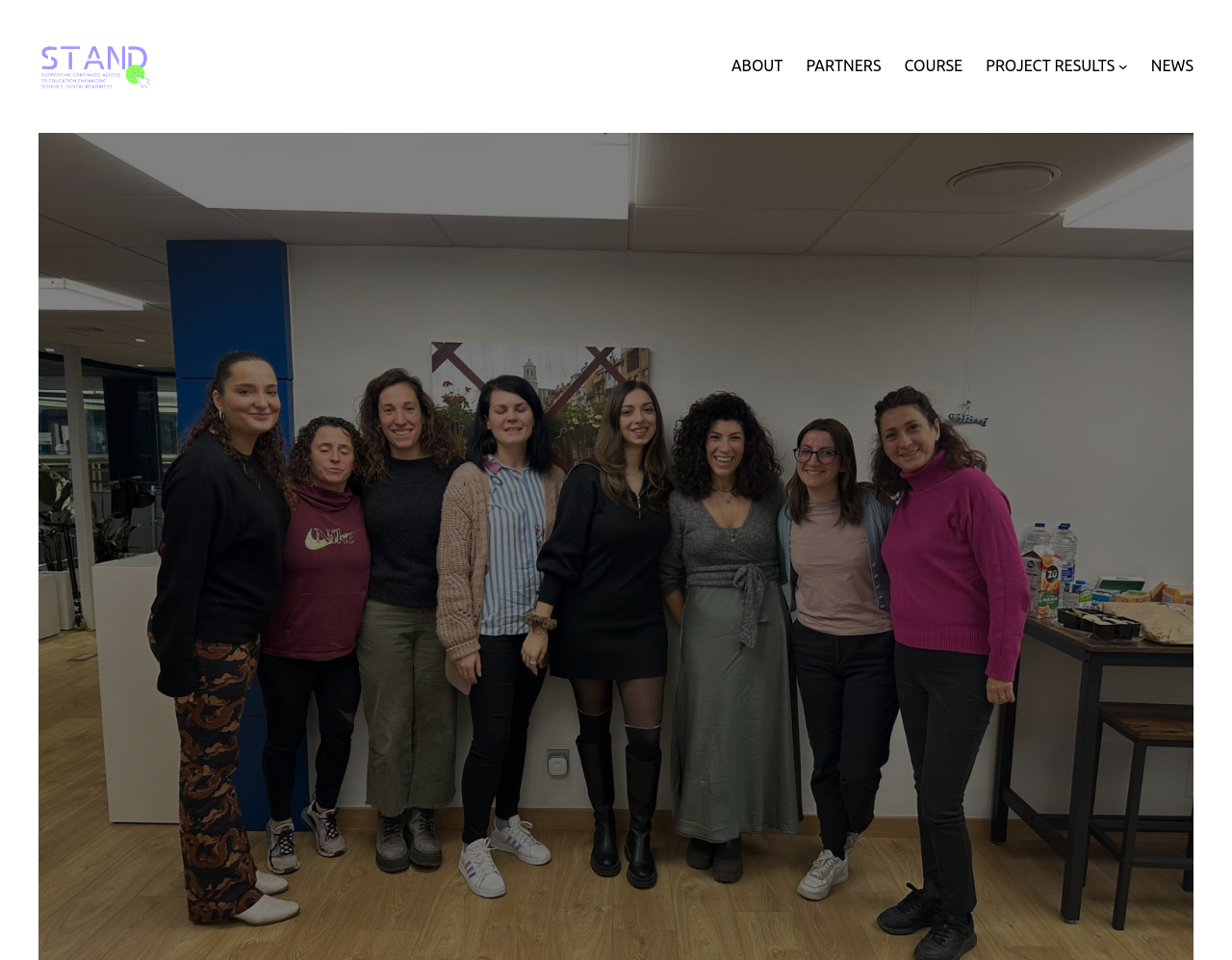Based on the element description PROJECT RESULTS, identify the bounding box of the UI element in the given webpage screenshot. The coordinates should be in the format (top-left x, top-left y, bottom-right x, bottom-right y) and must be between 0 and 1.

[0.8, 0.056, 0.905, 0.082]